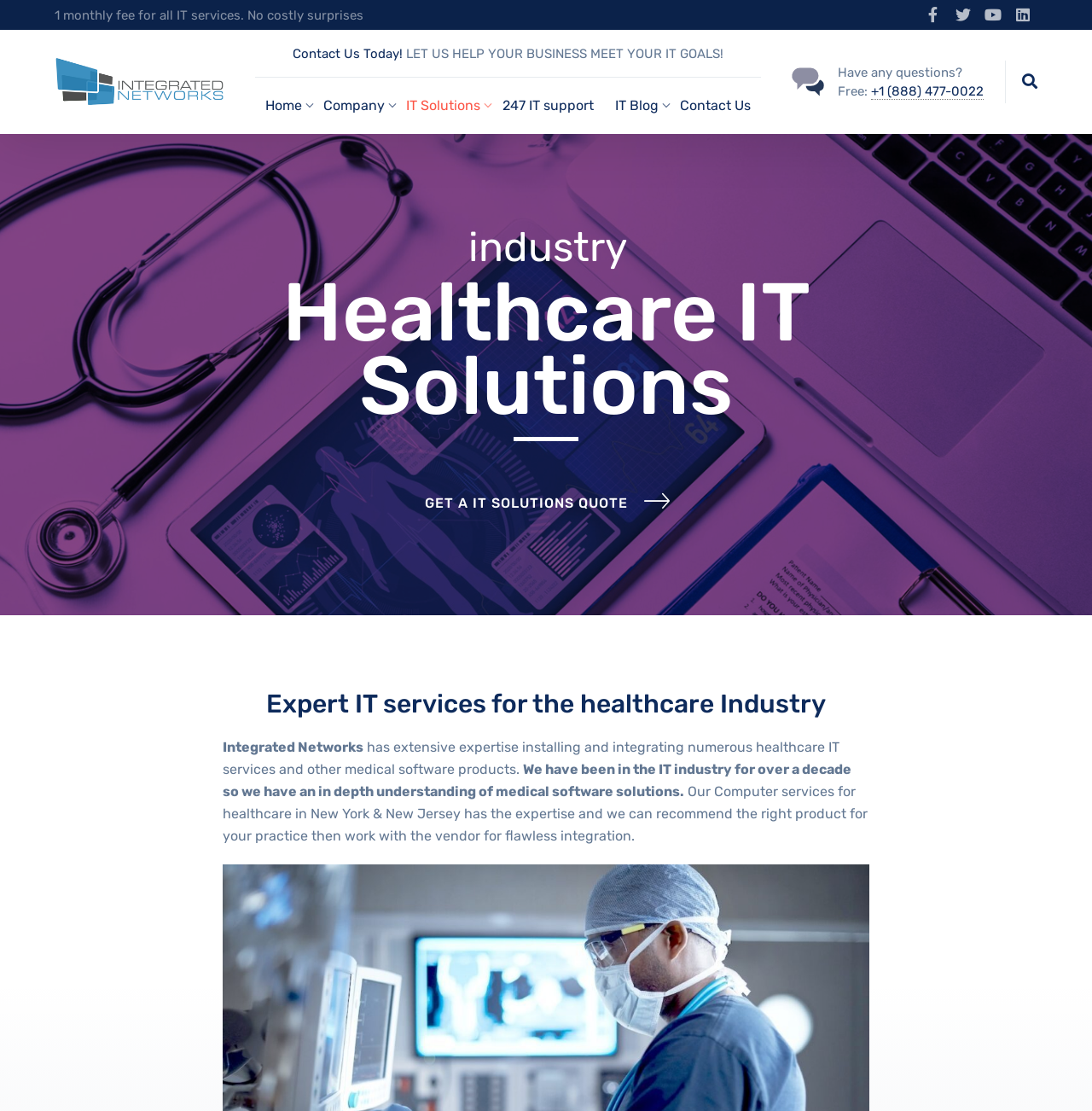Locate the bounding box coordinates of the area to click to fulfill this instruction: "Visit the IT Blog". The bounding box should be presented as four float numbers between 0 and 1, in the order [left, top, right, bottom].

[0.563, 0.07, 0.603, 0.121]